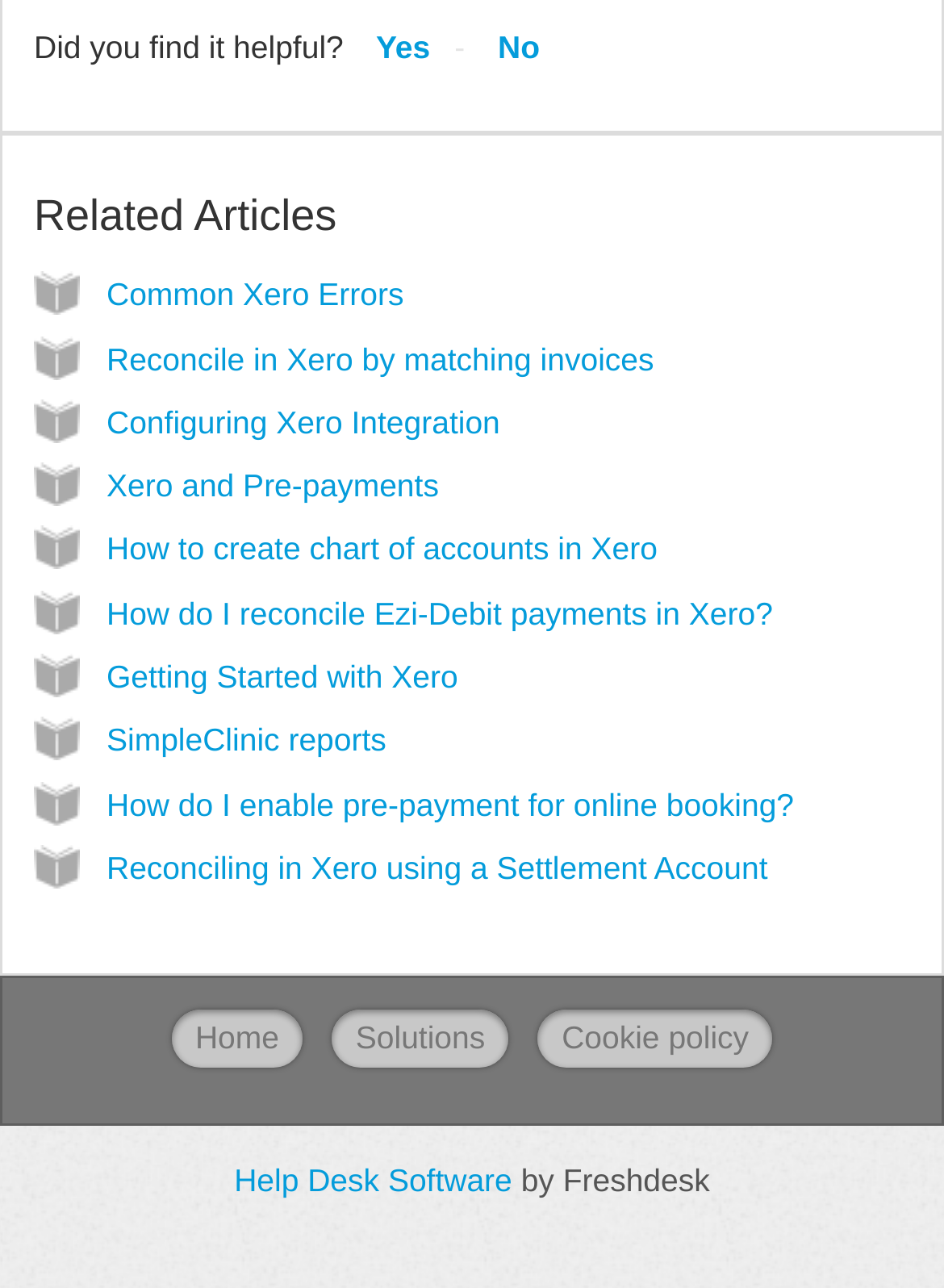Predict the bounding box coordinates of the area that should be clicked to accomplish the following instruction: "View 'Common Xero Errors'". The bounding box coordinates should consist of four float numbers between 0 and 1, i.e., [left, top, right, bottom].

[0.113, 0.215, 0.428, 0.243]